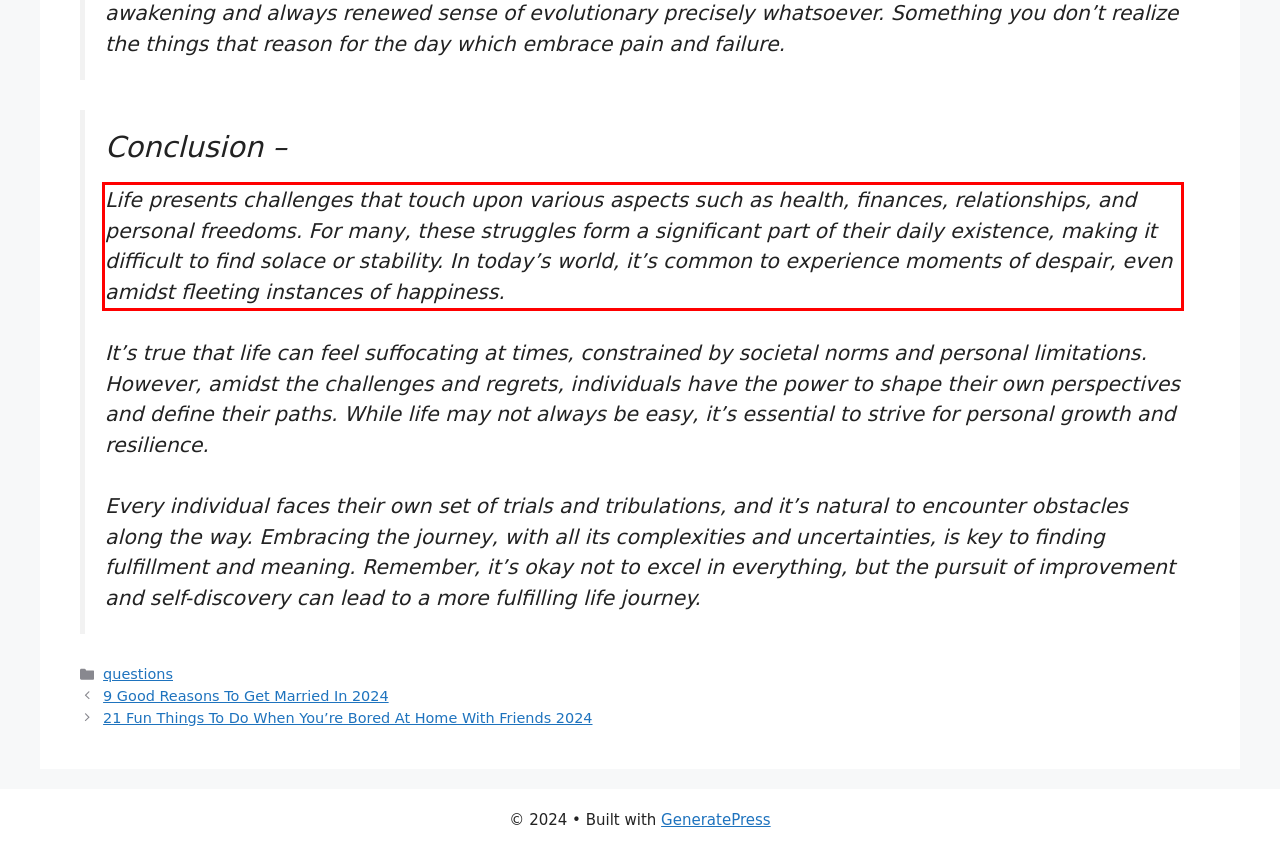You have a screenshot of a webpage with a red bounding box. Use OCR to generate the text contained within this red rectangle.

Life presents challenges that touch upon various aspects such as health, finances, relationships, and personal freedoms. For many, these struggles form a significant part of their daily existence, making it difficult to find solace or stability. In today’s world, it’s common to experience moments of despair, even amidst fleeting instances of happiness.